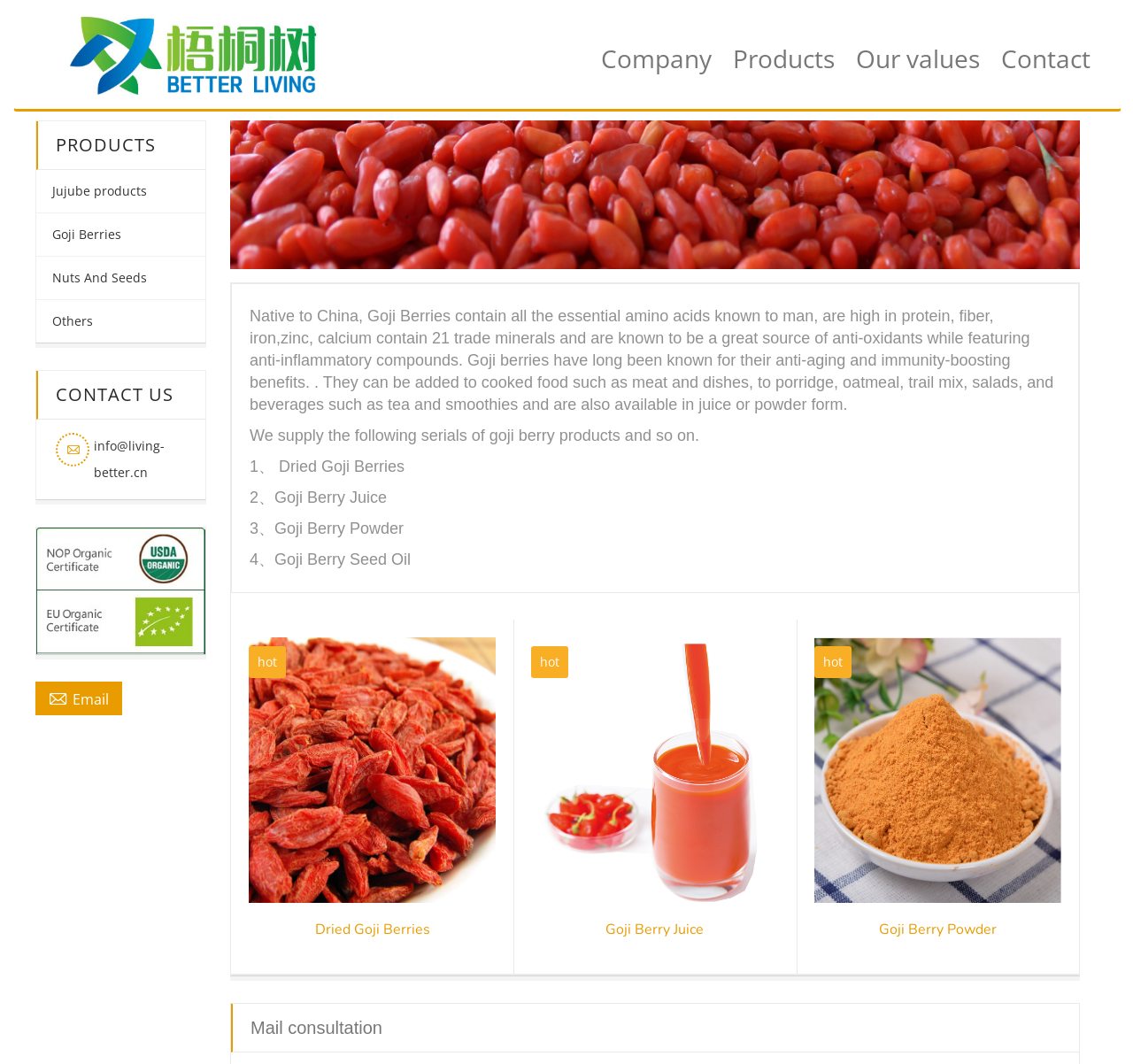Identify the bounding box coordinates for the element that needs to be clicked to fulfill this instruction: "View 'Company' page". Provide the coordinates in the format of four float numbers between 0 and 1: [left, top, right, bottom].

[0.521, 0.0, 0.637, 0.073]